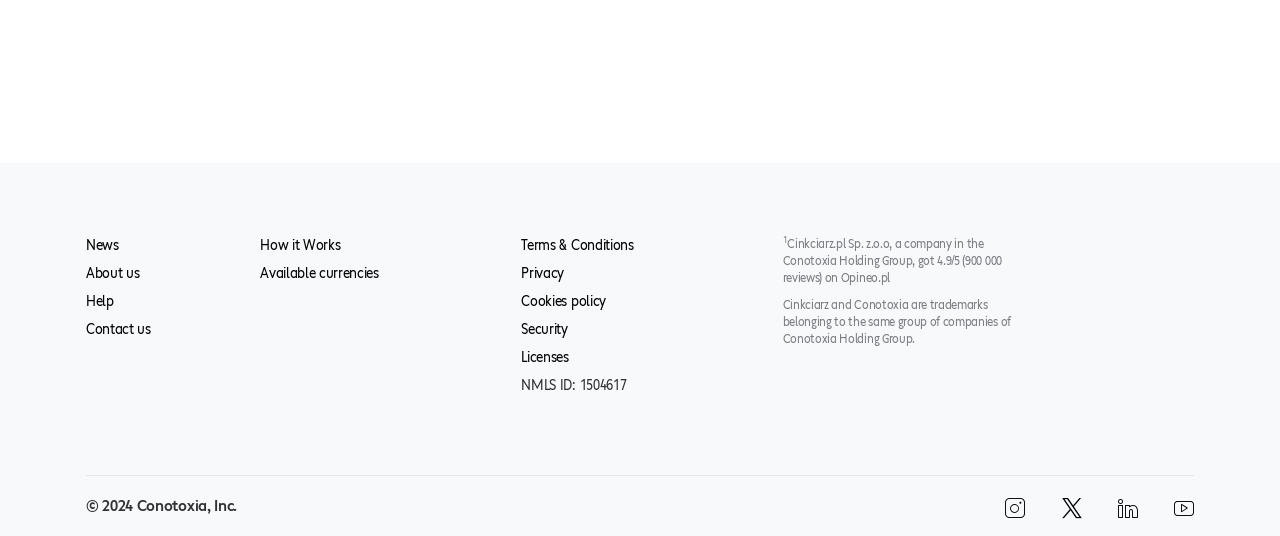Kindly determine the bounding box coordinates for the clickable area to achieve the given instruction: "Go to 'News'".

[0.067, 0.44, 0.093, 0.472]